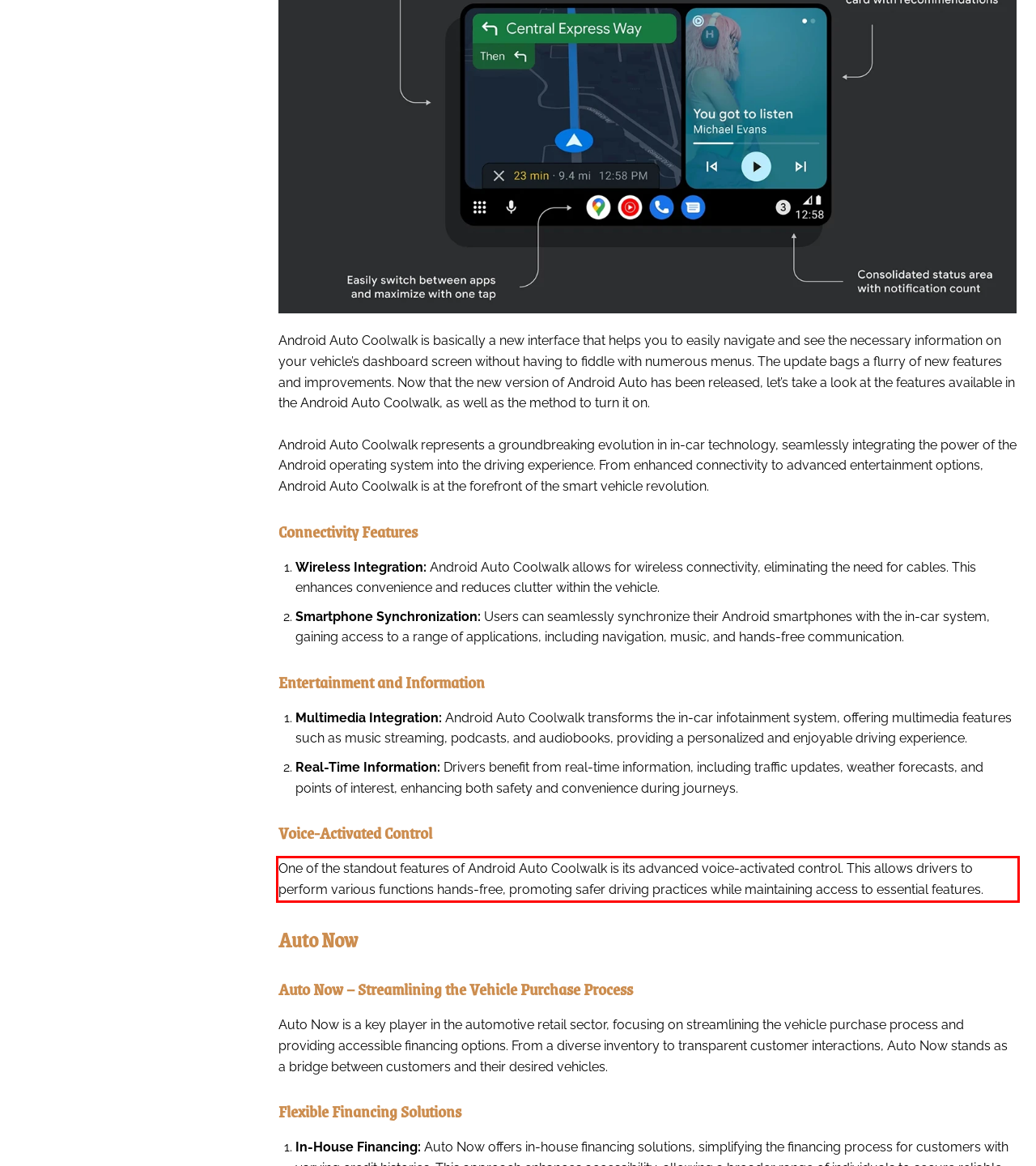There is a screenshot of a webpage with a red bounding box around a UI element. Please use OCR to extract the text within the red bounding box.

One of the standout features of Android Auto Coolwalk is its advanced voice-activated control. This allows drivers to perform various functions hands-free, promoting safer driving practices while maintaining access to essential features.